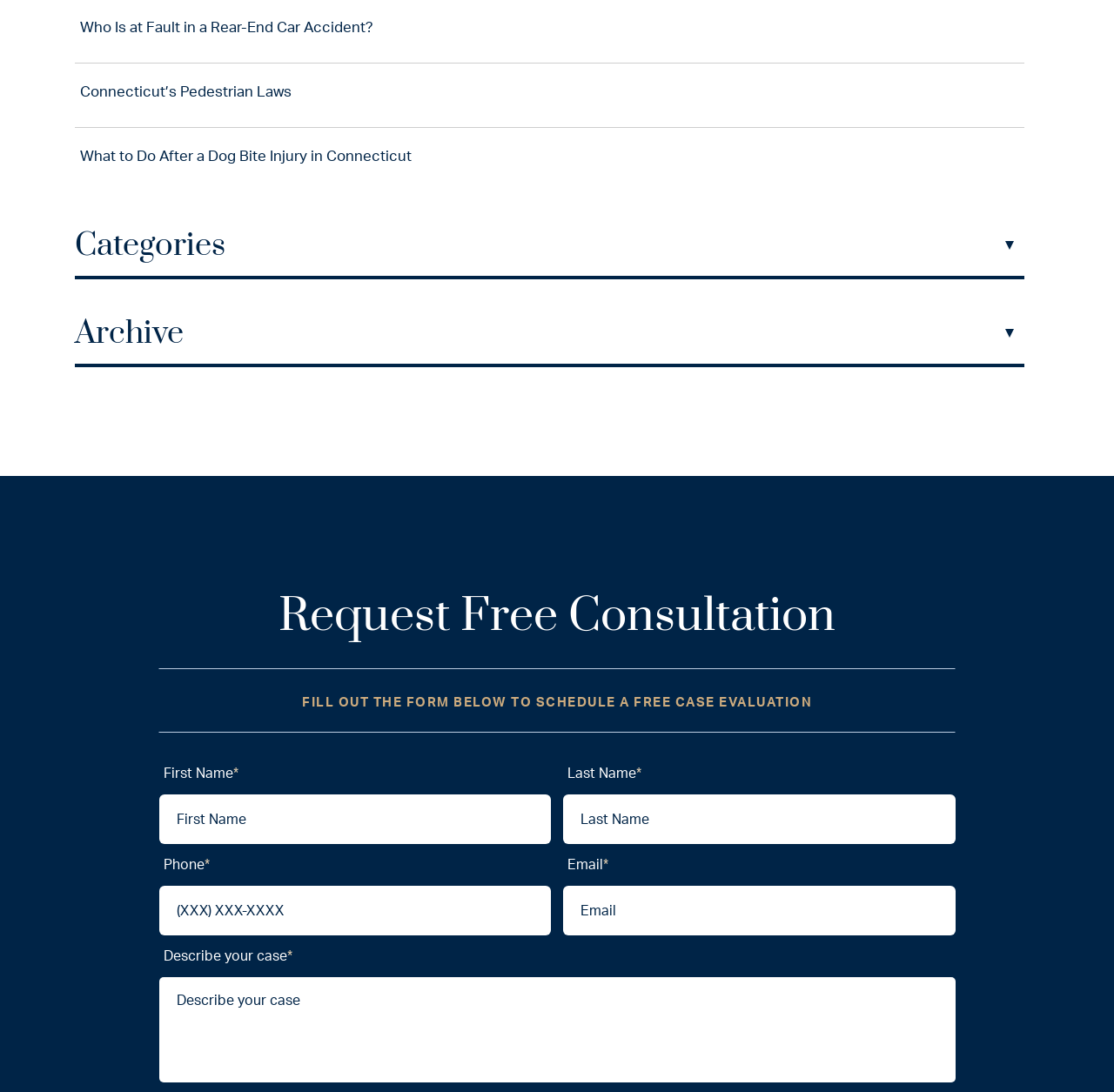Please specify the bounding box coordinates for the clickable region that will help you carry out the instruction: "Request a free consultation".

[0.25, 0.537, 0.75, 0.591]